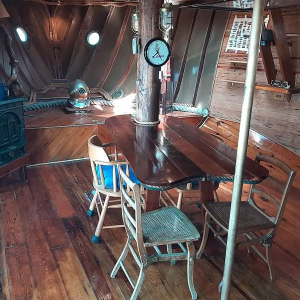From the image, can you give a detailed response to the question below:
How many chairs are around the table?

The caption describes the scene as having 'an elegant, polished wooden table surrounded by four chairs', which directly answers the question.